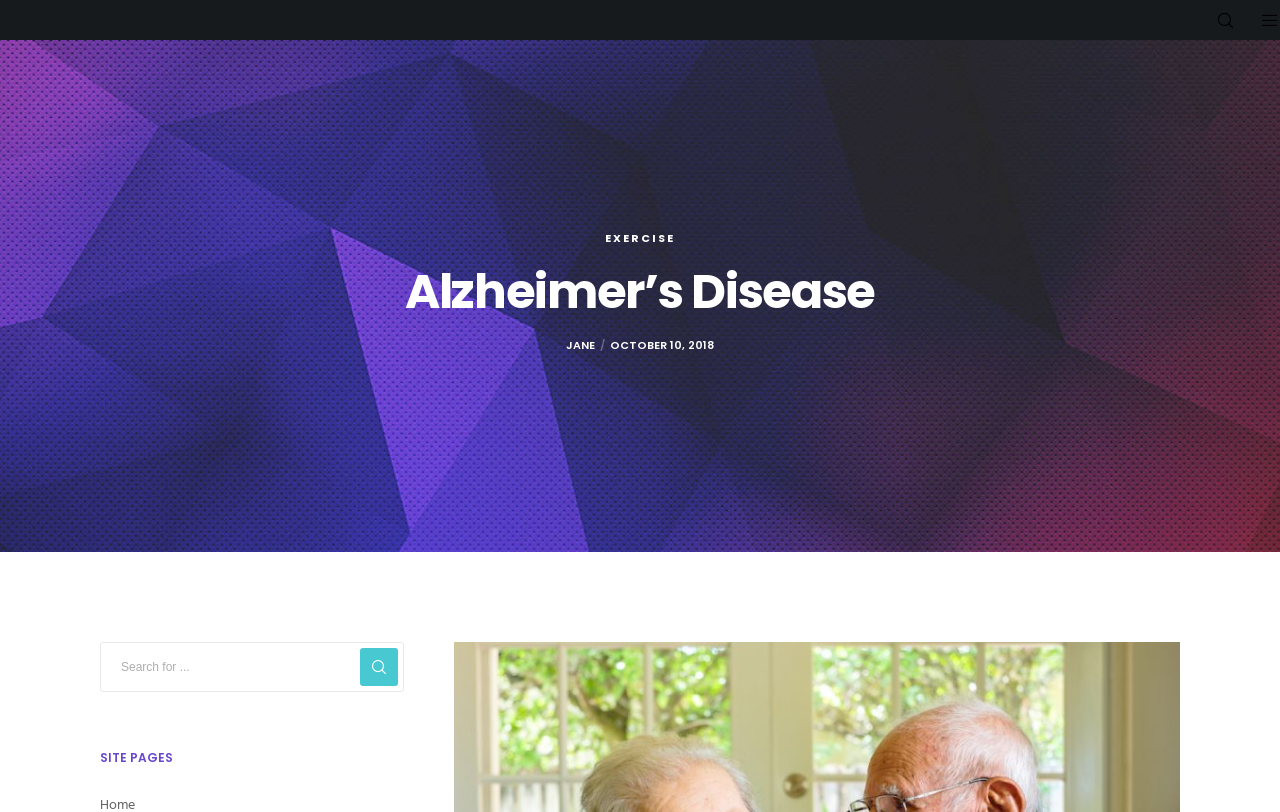Is there an exercise link?
Based on the image, respond with a single word or phrase.

Yes